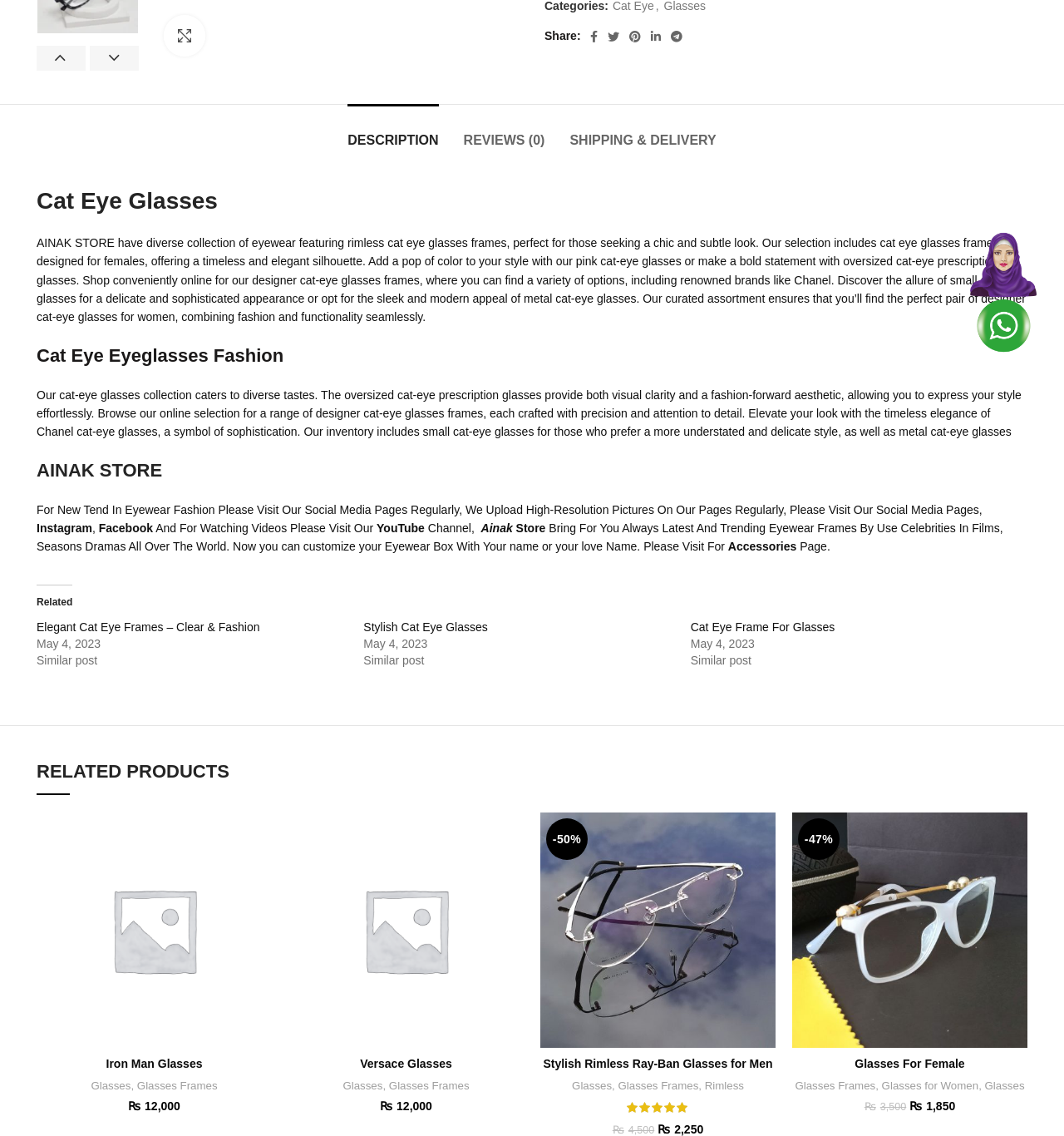Based on the element description Stylish Cat Eye Glasses, identify the bounding box of the UI element in the given webpage screenshot. The coordinates should be in the format (top-left x, top-left y, bottom-right x, bottom-right y) and must be between 0 and 1.

[0.342, 0.546, 0.458, 0.558]